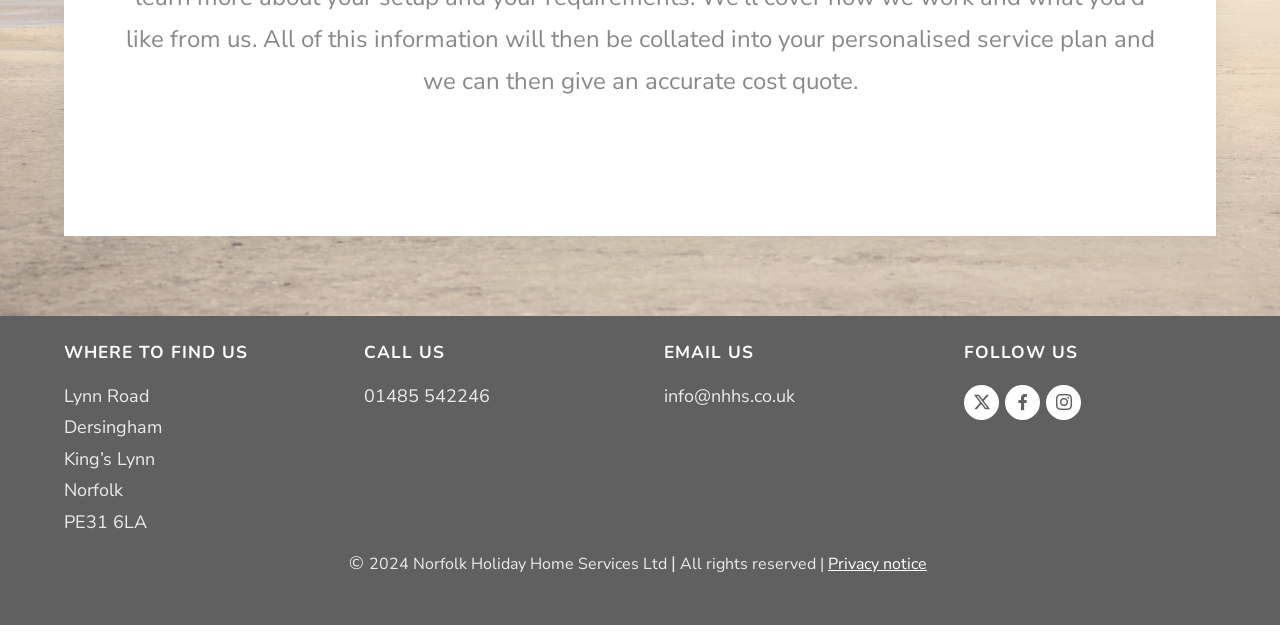Based on the element description 01485 542246, identify the bounding box coordinates for the UI element. The coordinates should be in the format (top-left x, top-left y, bottom-right x, bottom-right y) and within the 0 to 1 range.

[0.284, 0.6, 0.383, 0.637]